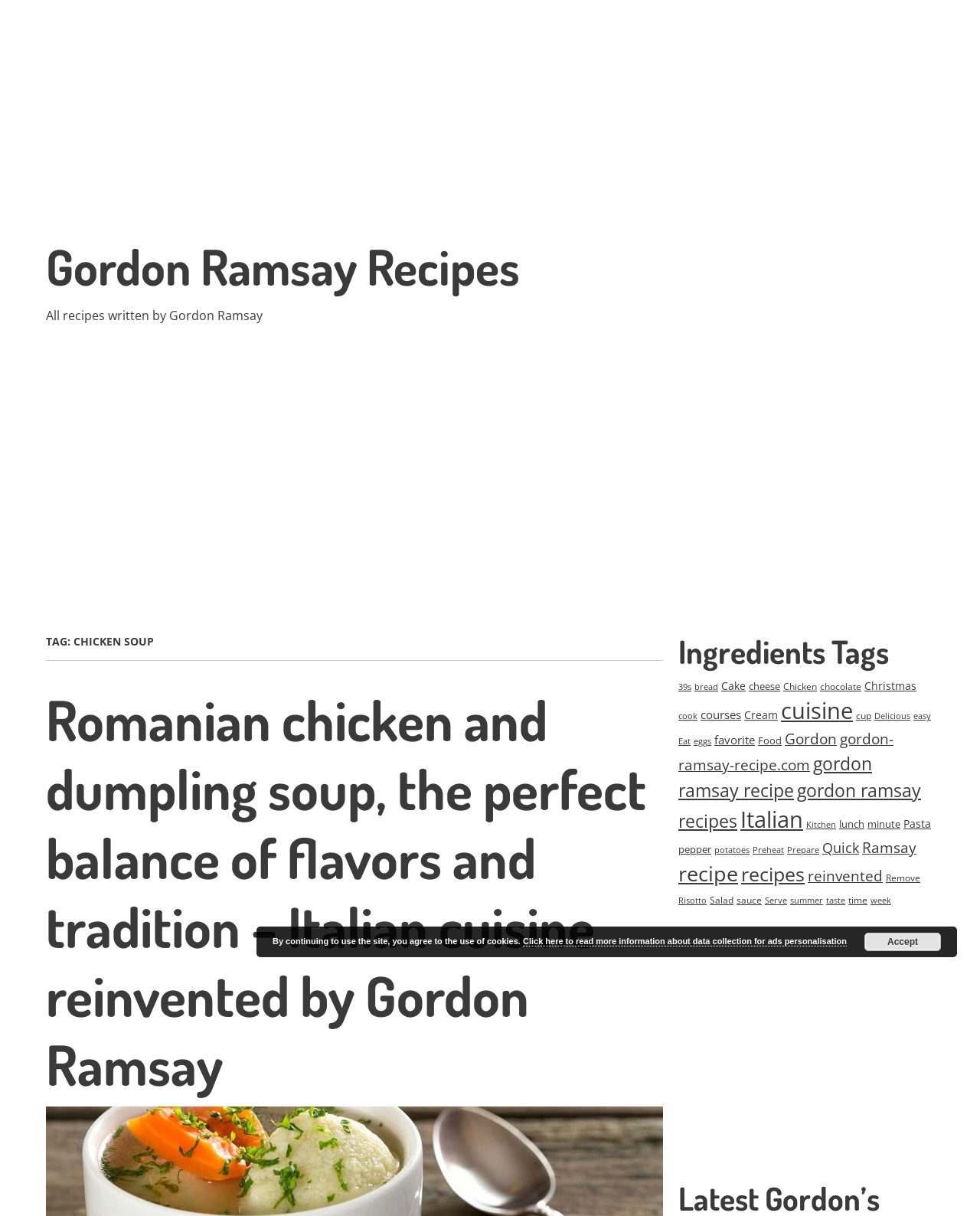Please determine the heading text of this webpage.

Gordon Ramsay Recipes